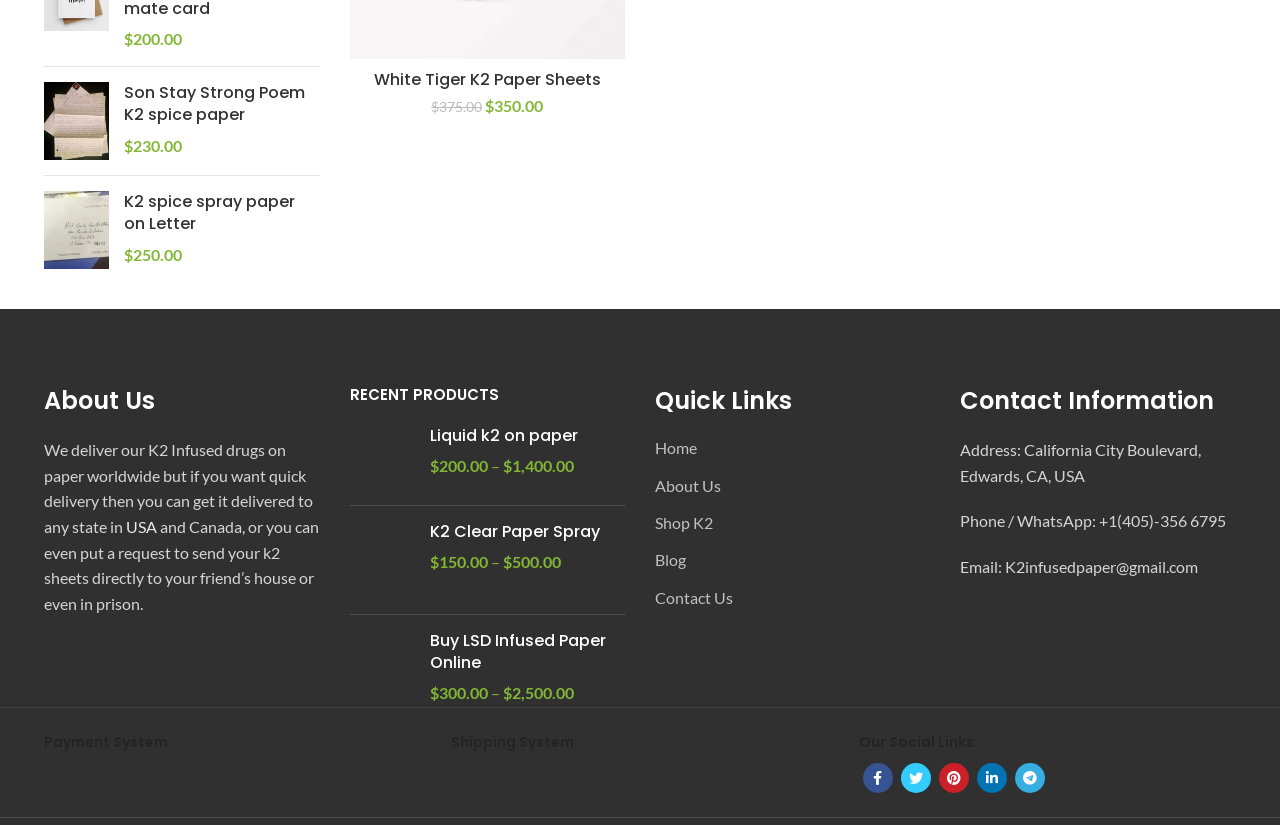How many social links are listed?
Answer the question with a single word or phrase derived from the image.

5